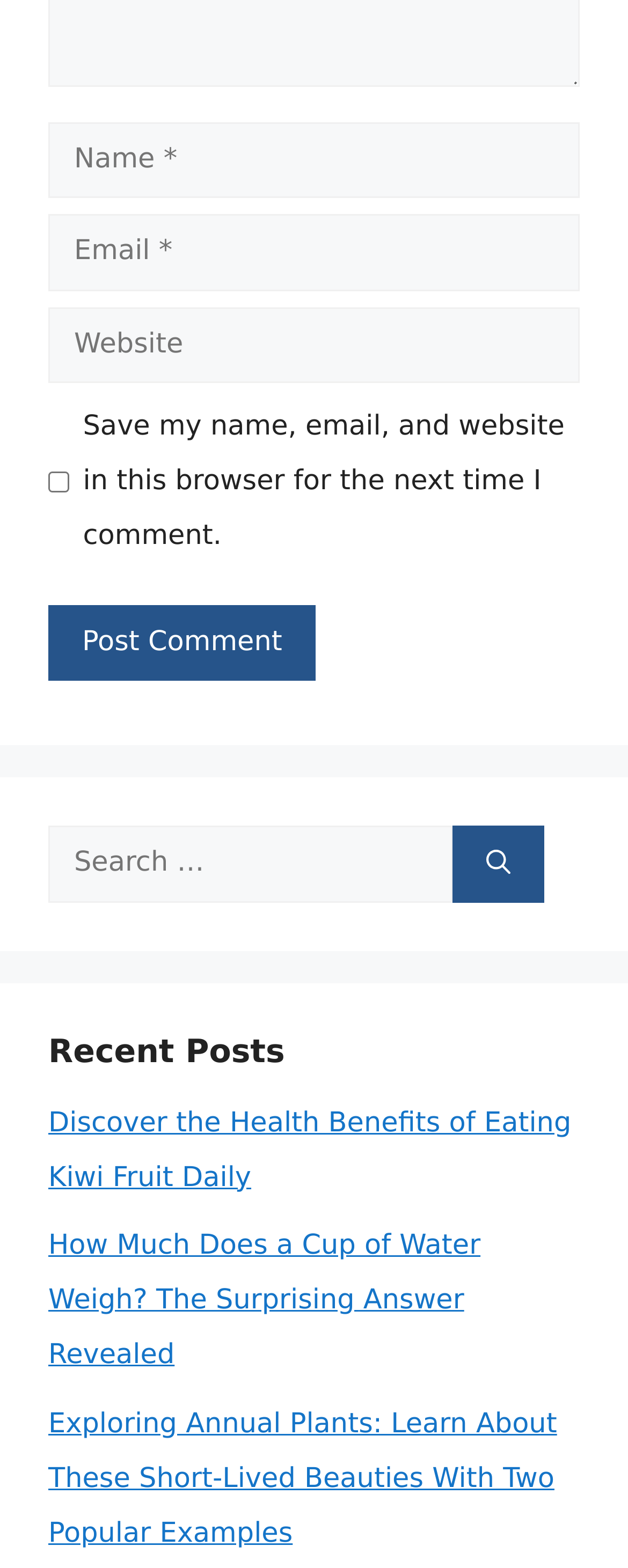Find and provide the bounding box coordinates for the UI element described with: "parent_node: Comment name="email" placeholder="Email *"".

[0.077, 0.137, 0.923, 0.185]